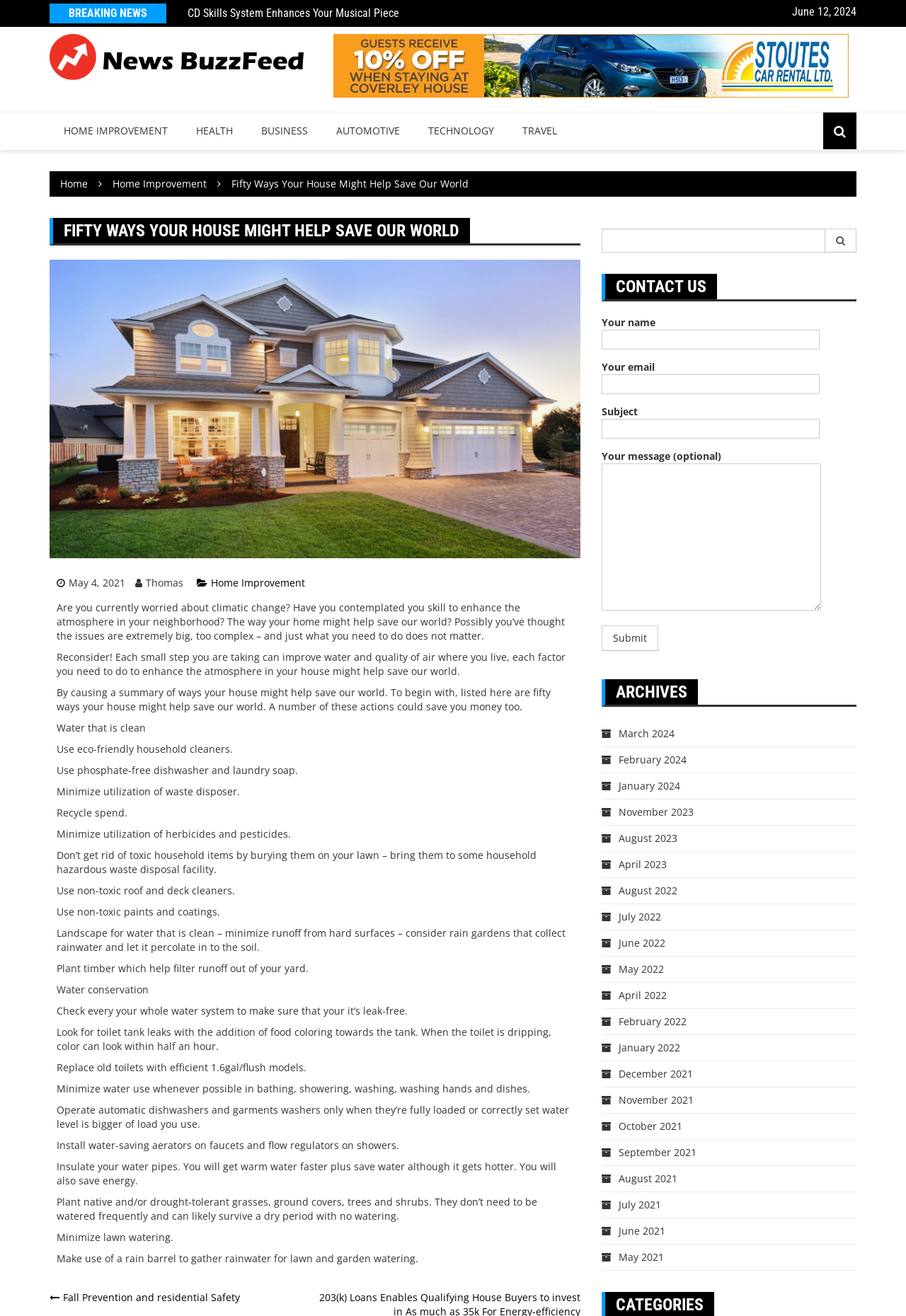What is the focus of the 'Water that is clean' section?
Look at the image and respond with a one-word or short phrase answer.

Eco-friendly household cleaners